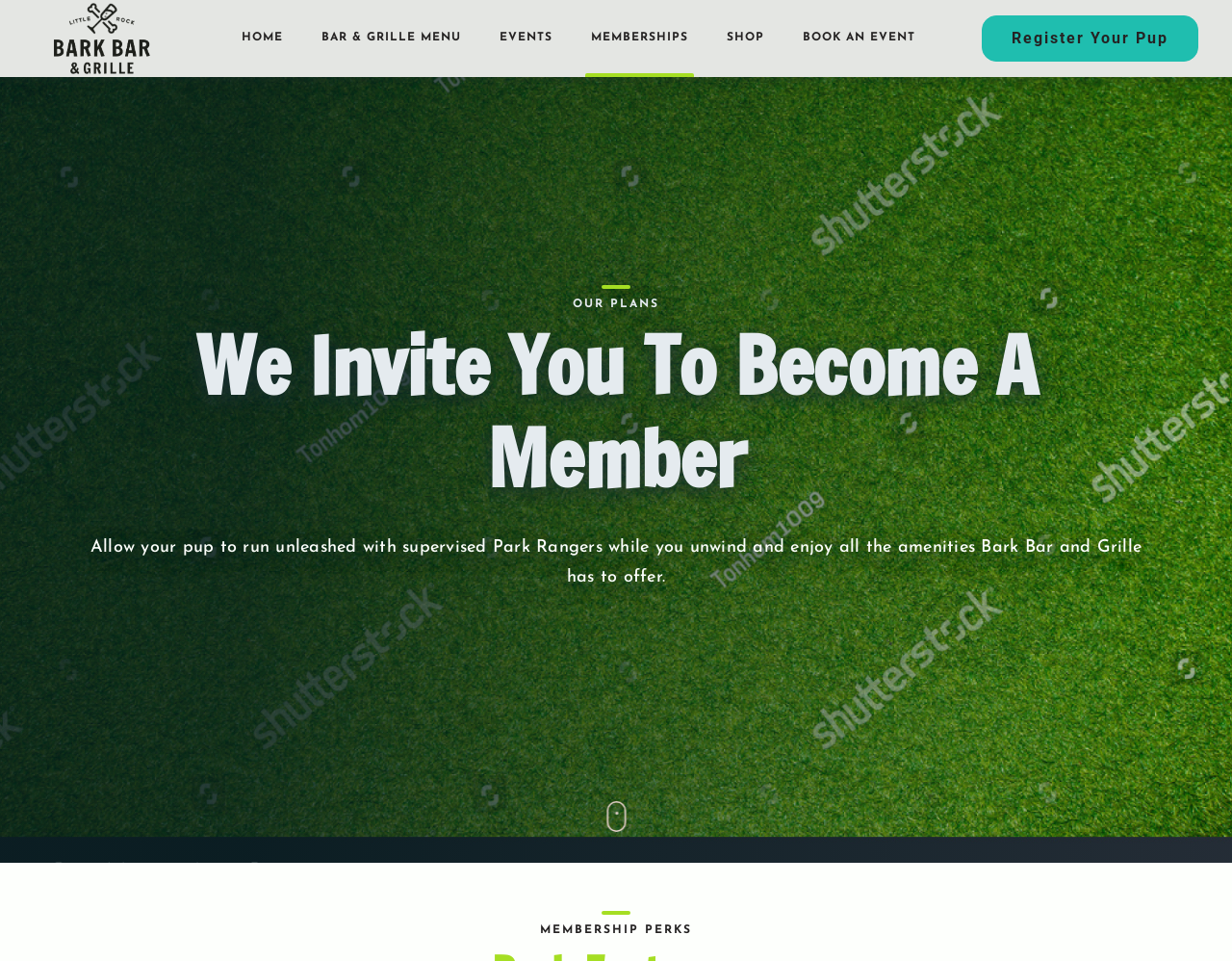Provide the bounding box coordinates of the HTML element described by the text: "Shop".

[0.59, 0.0, 0.62, 0.08]